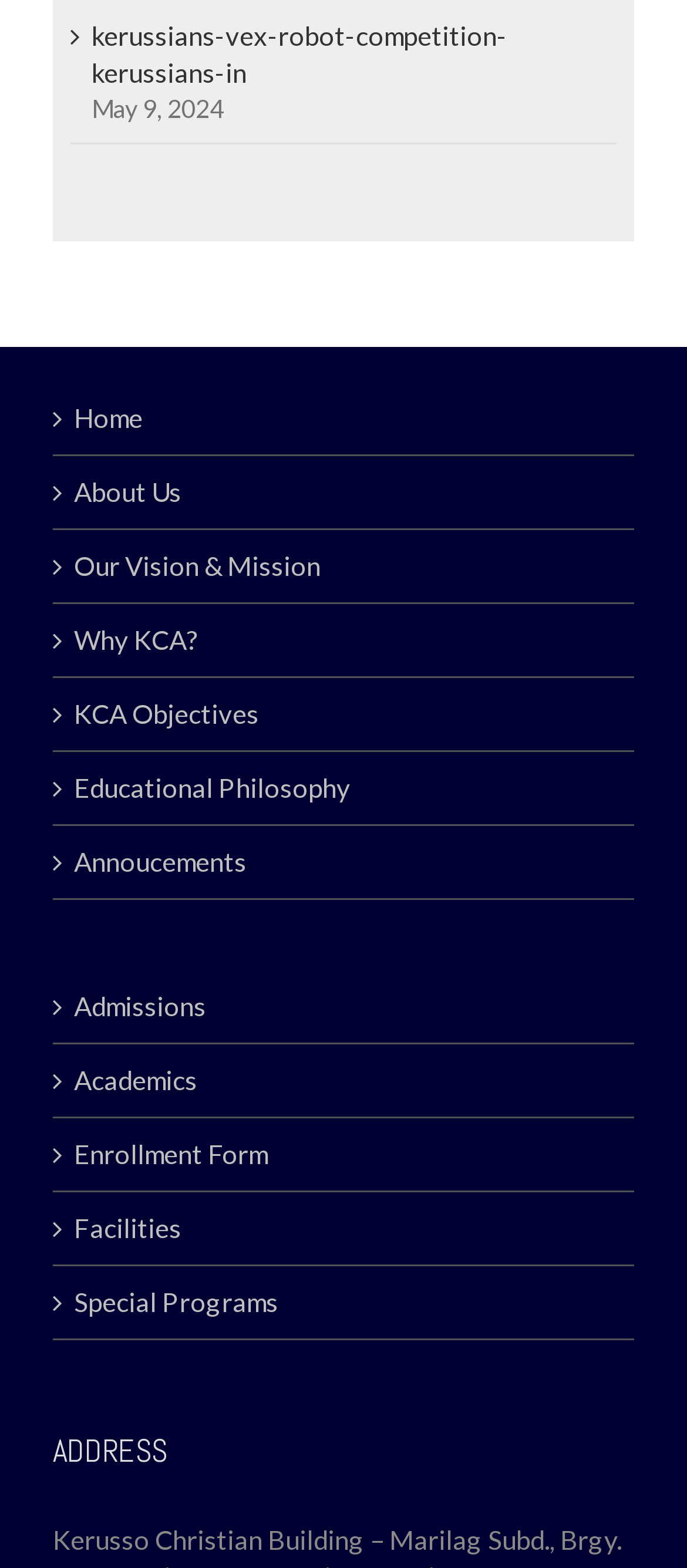What is the date mentioned on the webpage?
Please answer the question with as much detail as possible using the screenshot.

The date mentioned on the webpage is obtained from the StaticText element with the text 'May 9, 2024' located at the top of the webpage.